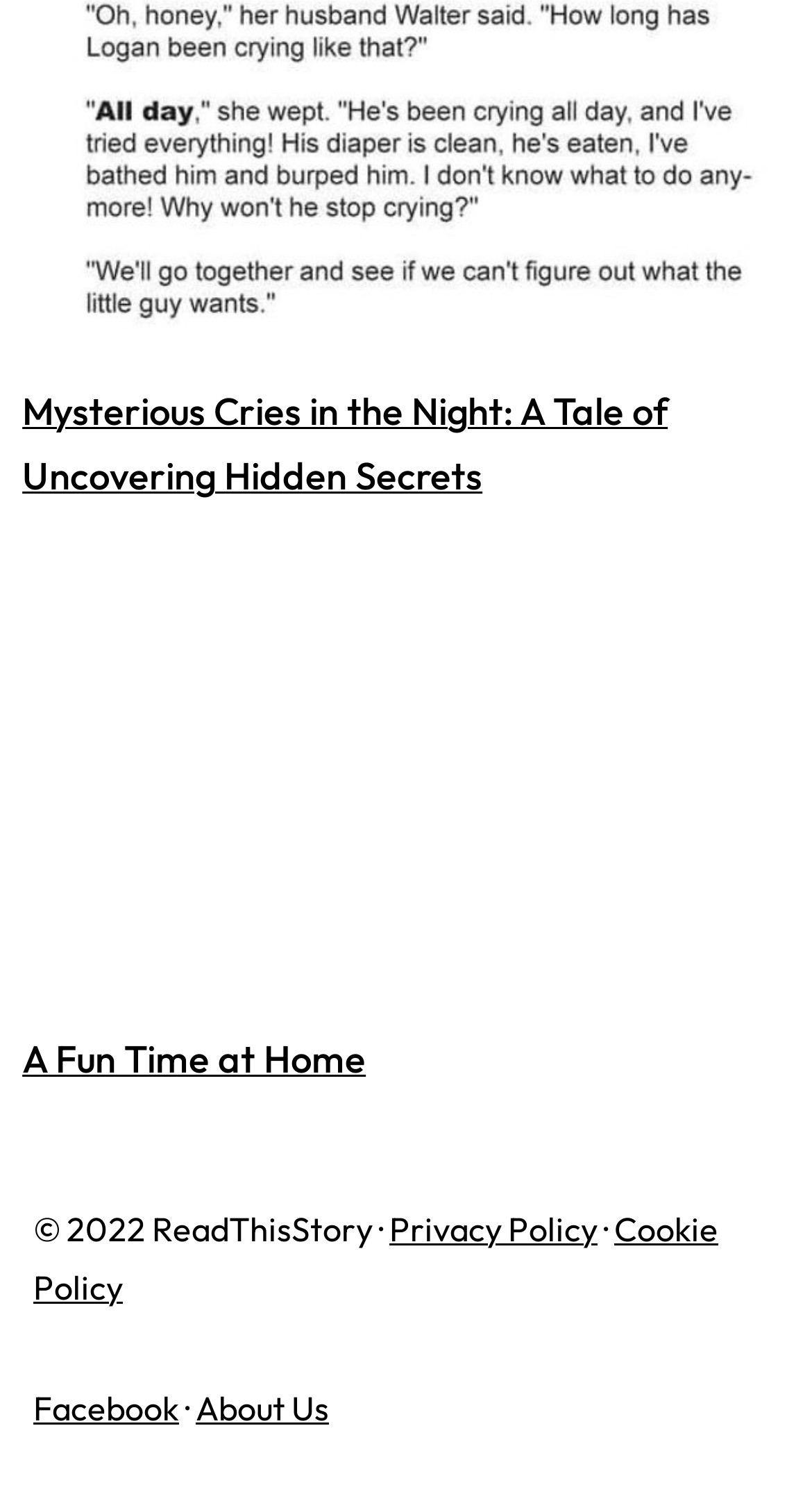What is the copyright year mentioned at the bottom of the page?
Can you provide a detailed and comprehensive answer to the question?

The copyright year can be found in the StaticText element with bounding box coordinates [0.041, 0.808, 0.479, 0.836], which contains the text '© 2022 ReadThisStory ·'.